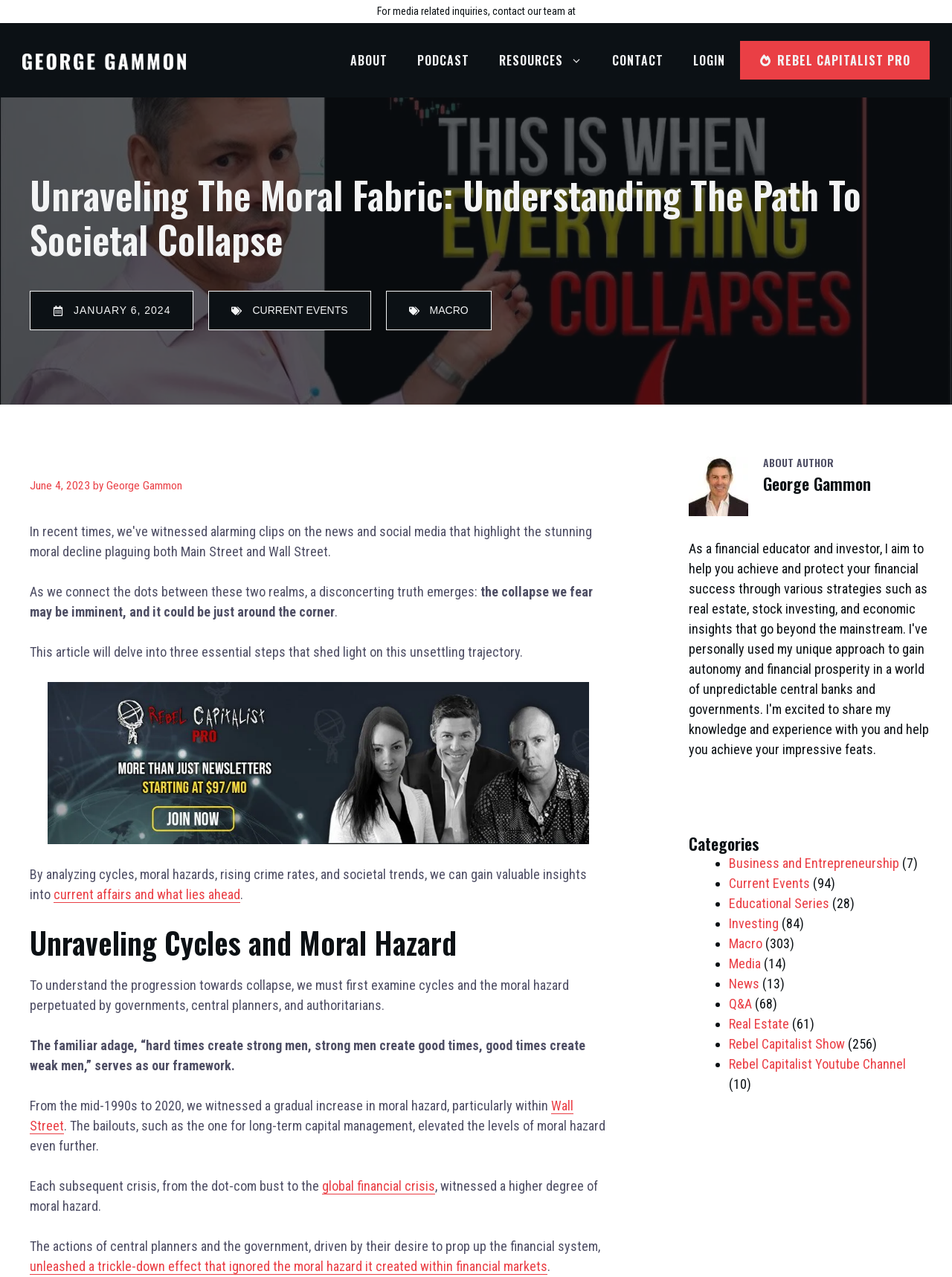Please find and generate the text of the main heading on the webpage.

Unraveling The Moral Fabric: Understanding The Path To Societal Collapse